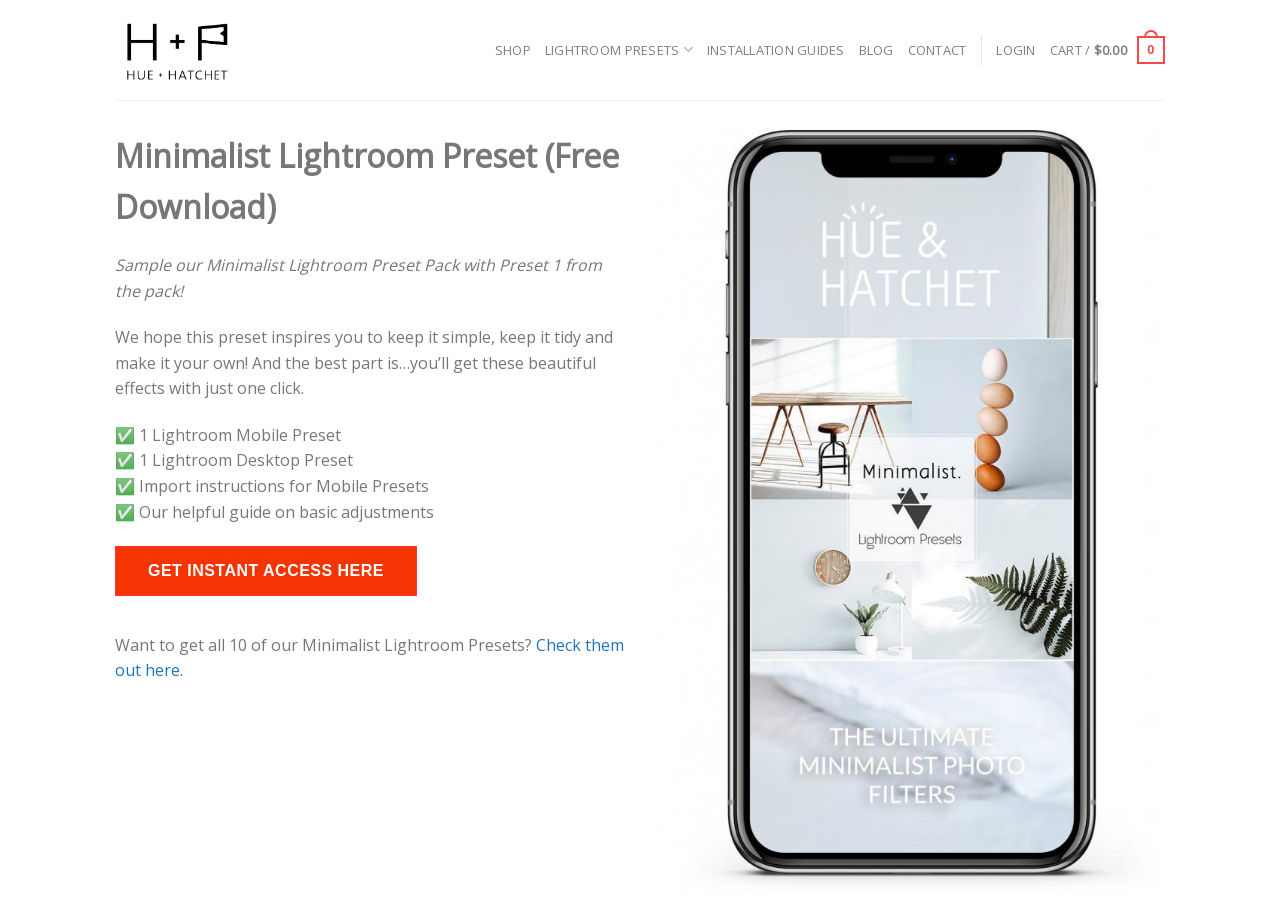Please determine the bounding box coordinates of the clickable area required to carry out the following instruction: "Click on the 'SHOP' link". The coordinates must be four float numbers between 0 and 1, represented as [left, top, right, bottom].

[0.387, 0.032, 0.415, 0.077]